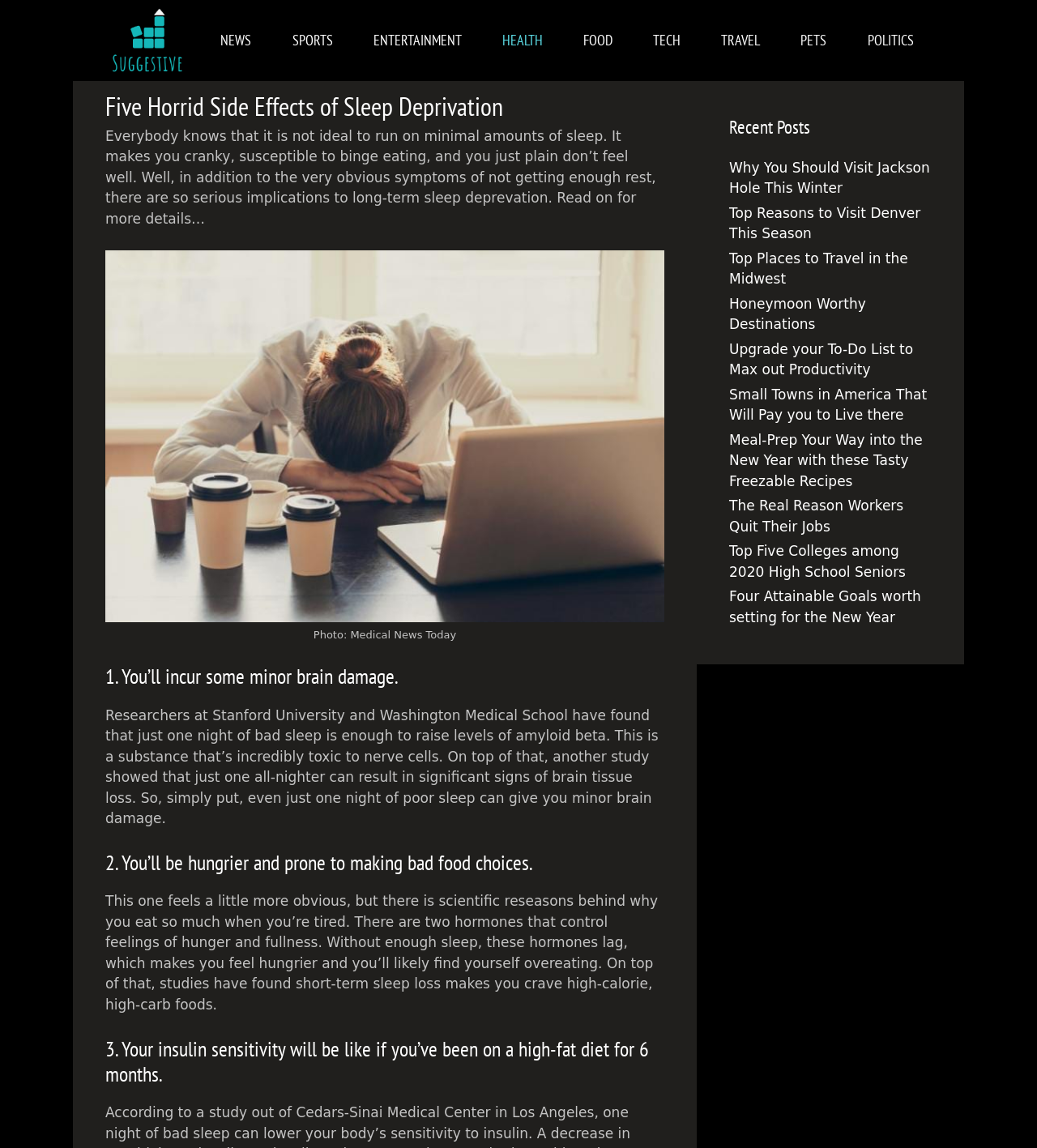Extract the bounding box coordinates for the UI element described as: "Honeymoon Worthy Destinations".

[0.703, 0.257, 0.835, 0.289]